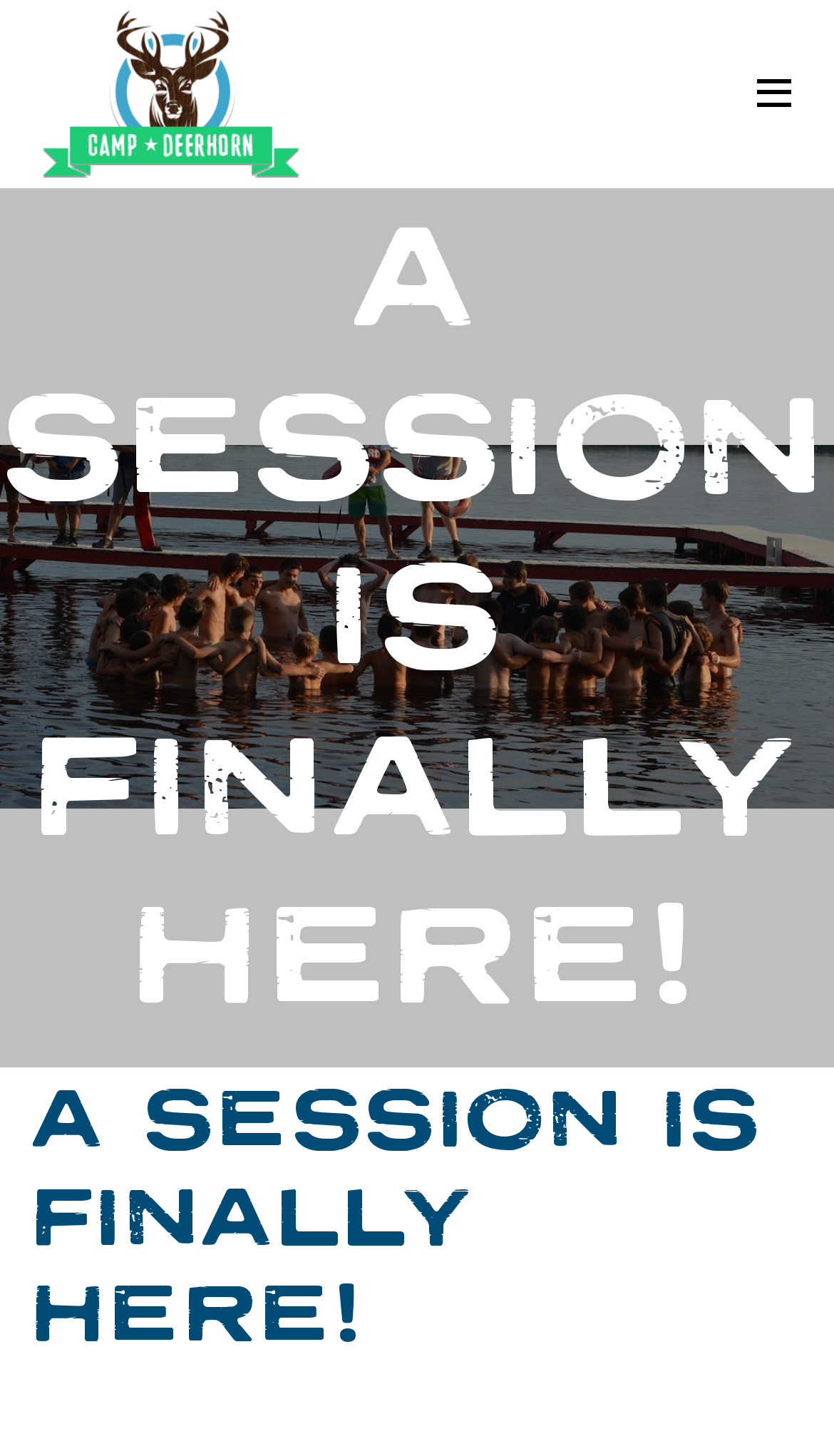Provide the bounding box coordinates for the UI element that is described by this text: "aria-label="Toggle navigation"". The coordinates should be in the form of four float numbers between 0 and 1: [left, top, right, bottom].

[0.856, 0.027, 1.0, 0.102]